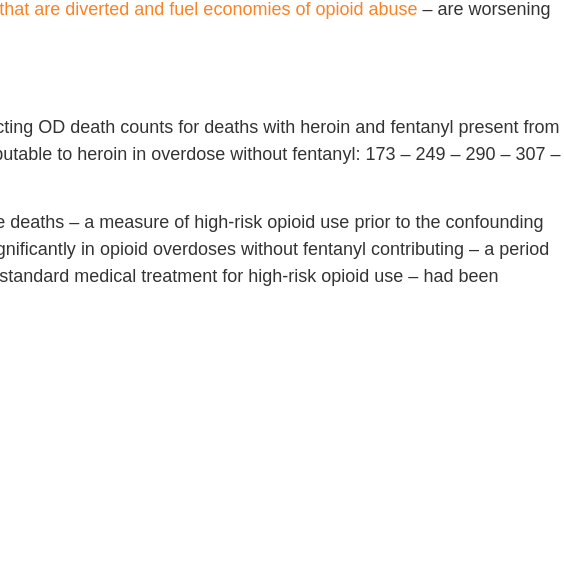Carefully examine the image and provide an in-depth answer to the question: What is the trend of heroin overdose deaths prior to fentanyl influence?

The caption reveals that prior to the influence of fentanyl, there was a significant increase in heroin overdose deaths, as shown by the rising numbers from 2012 to 2015.